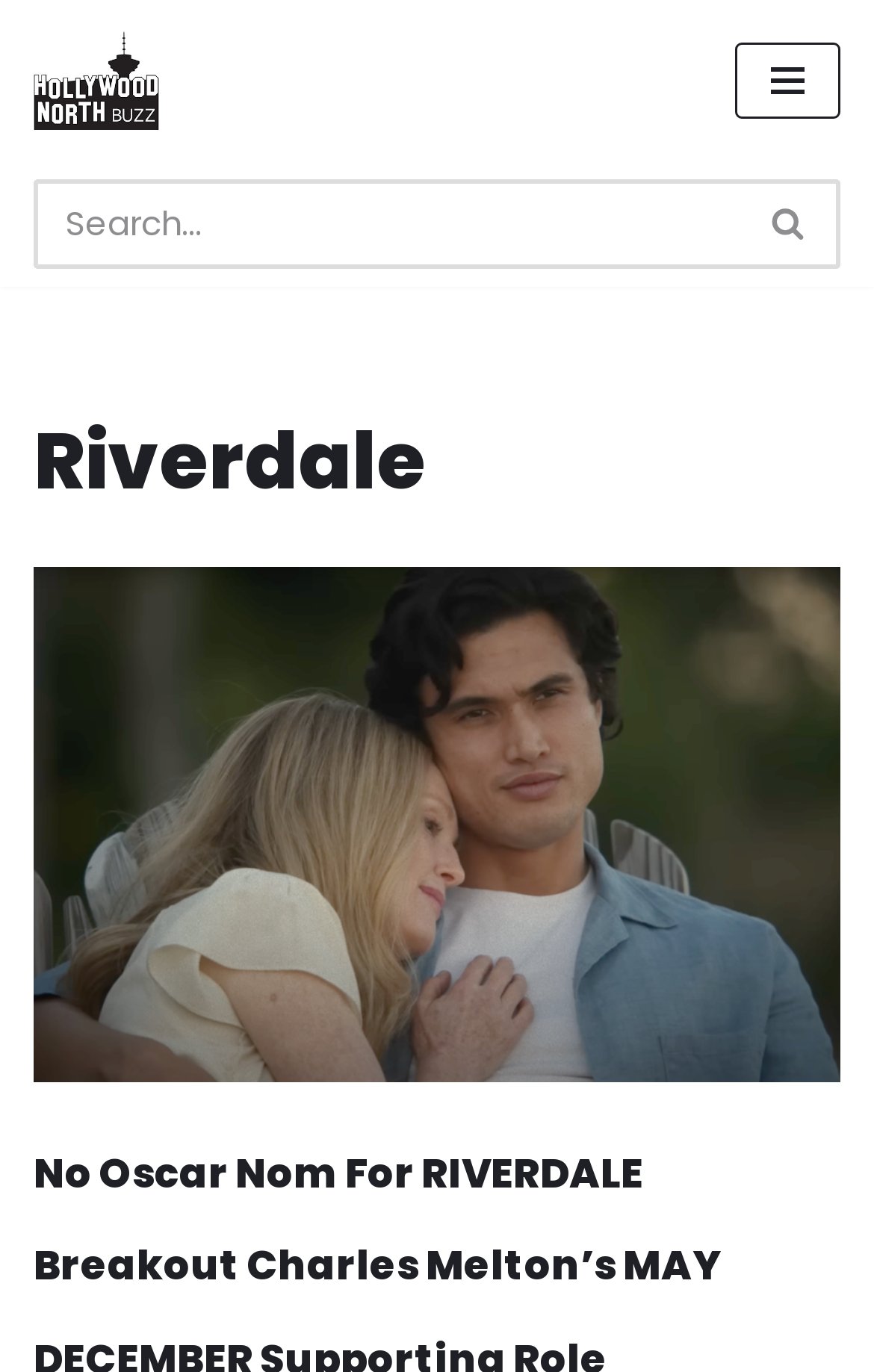What is the purpose of the button 'Navigation Menu'?
From the details in the image, provide a complete and detailed answer to the question.

The button 'Navigation Menu' is likely used to navigate through the website, possibly to access different sections or categories.